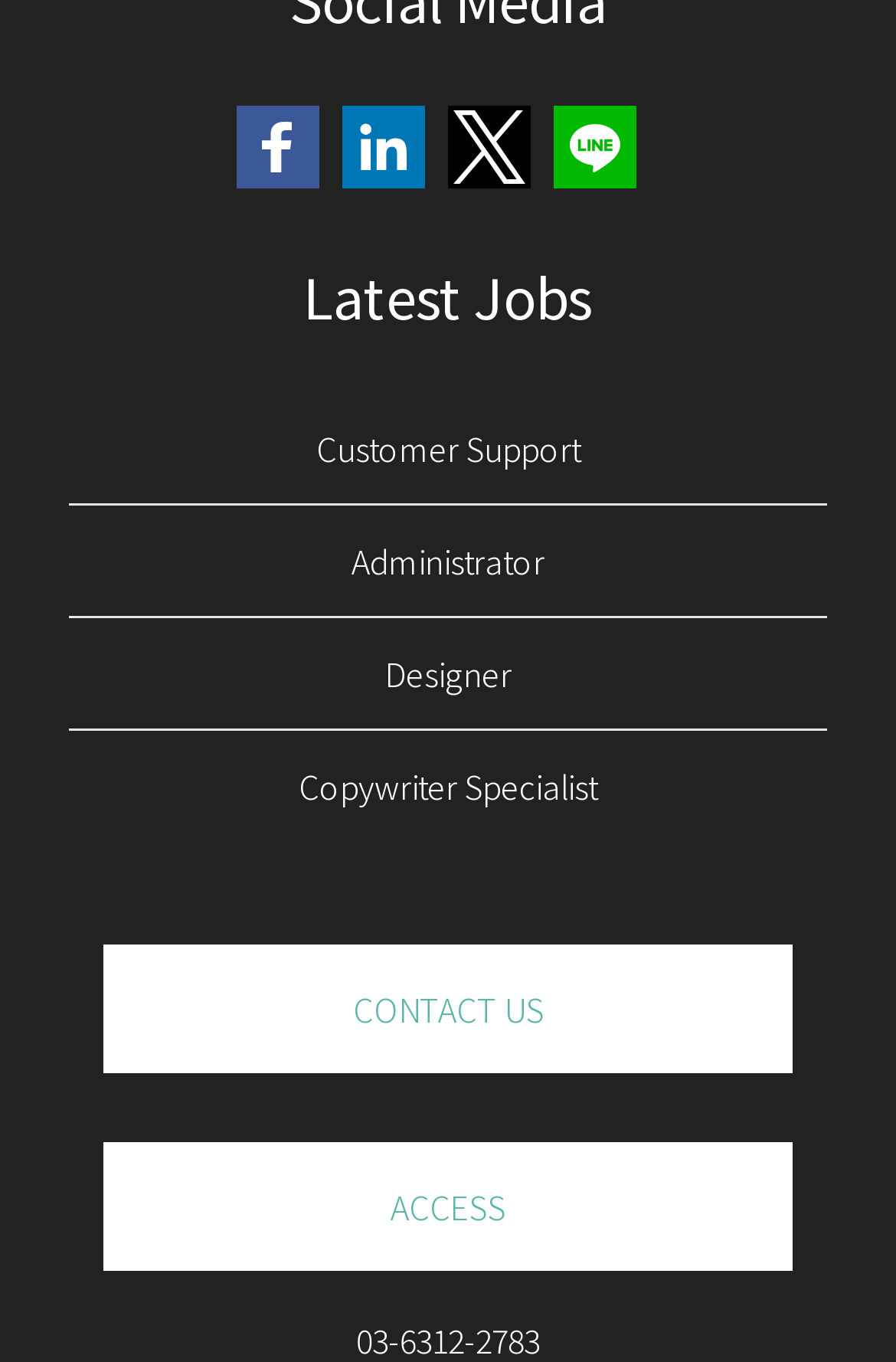What is the position of the 'CONTACT US' link?
From the image, respond using a single word or phrase.

Bottom left